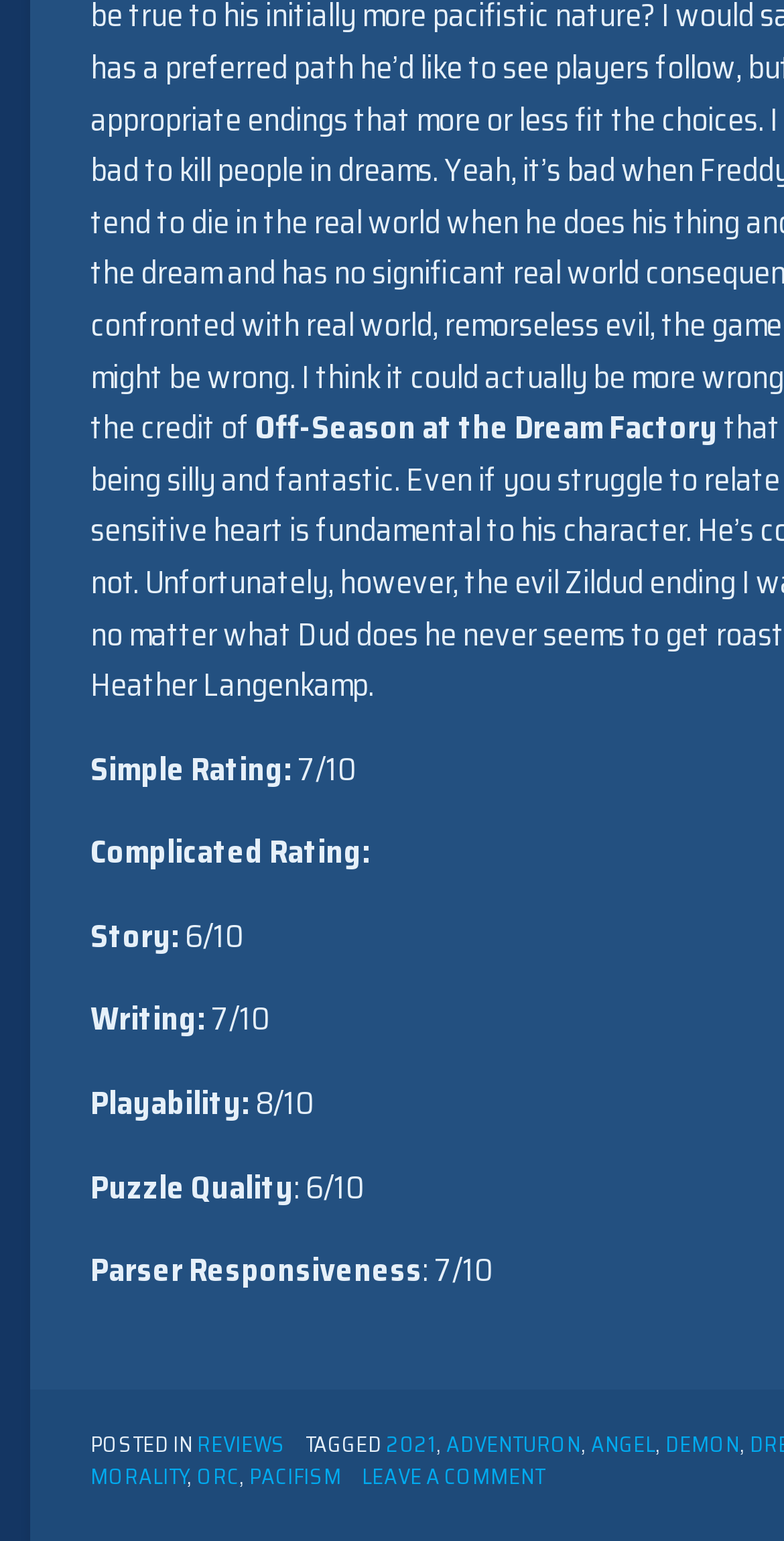Find the bounding box coordinates for the element described here: "morality".

[0.115, 0.948, 0.238, 0.97]